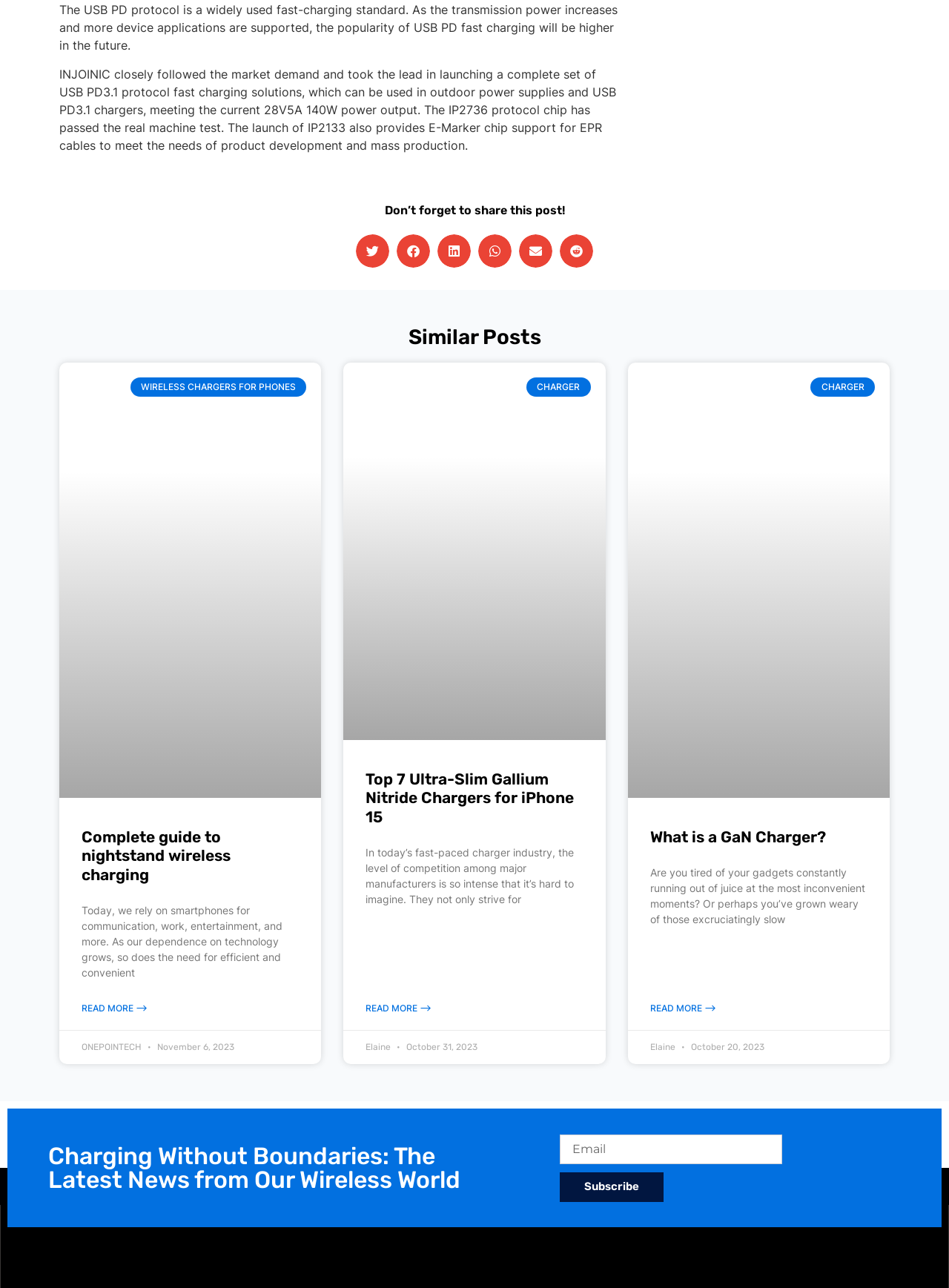Indicate the bounding box coordinates of the element that must be clicked to execute the instruction: "Buy now with ShopPay". The coordinates should be given as four float numbers between 0 and 1, i.e., [left, top, right, bottom].

None